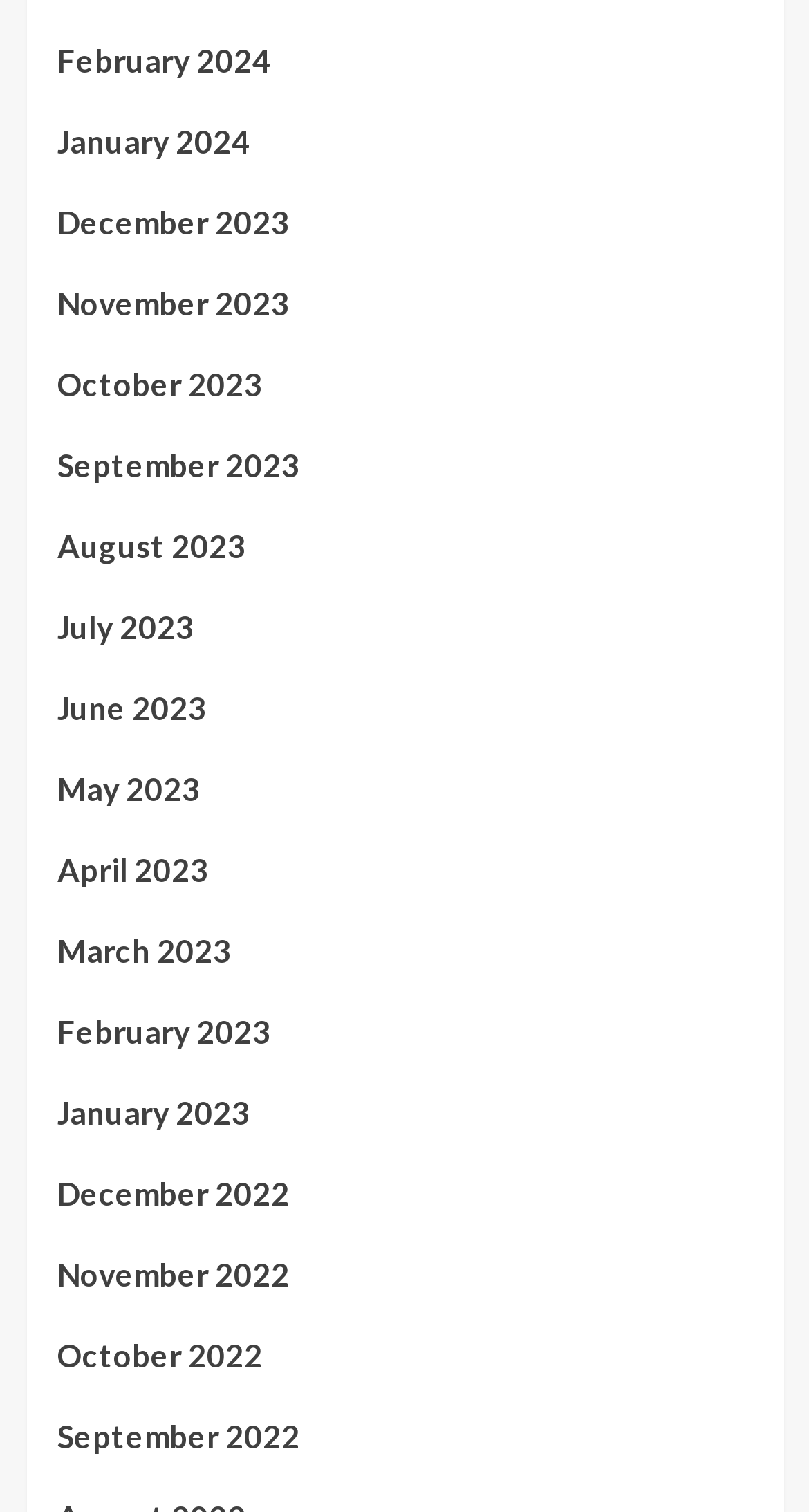Determine the bounding box coordinates of the clickable region to follow the instruction: "go to January 2023".

[0.071, 0.719, 0.929, 0.772]